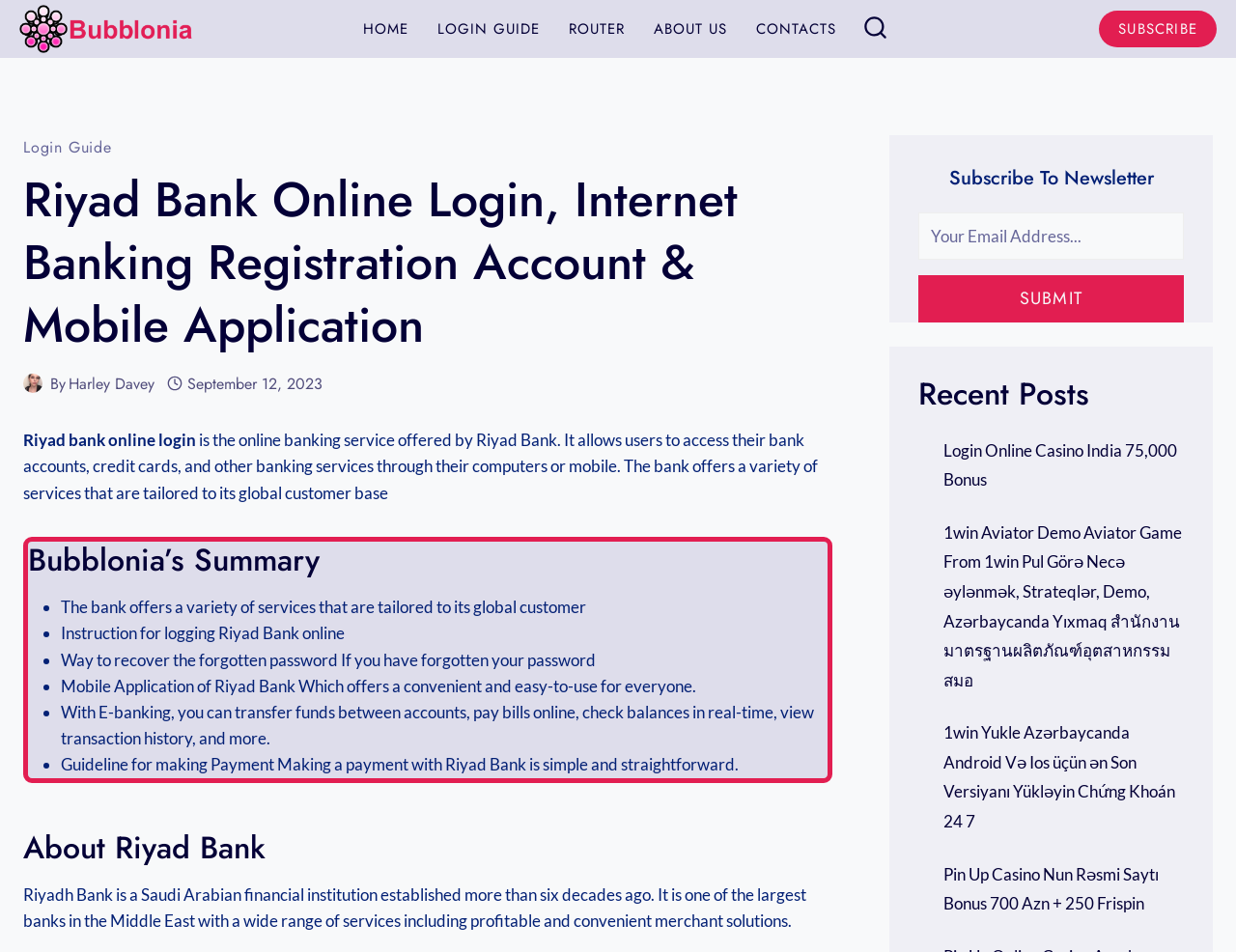Please specify the coordinates of the bounding box for the element that should be clicked to carry out this instruction: "Subscribe to the newsletter". The coordinates must be four float numbers between 0 and 1, formatted as [left, top, right, bottom].

[0.743, 0.289, 0.958, 0.338]